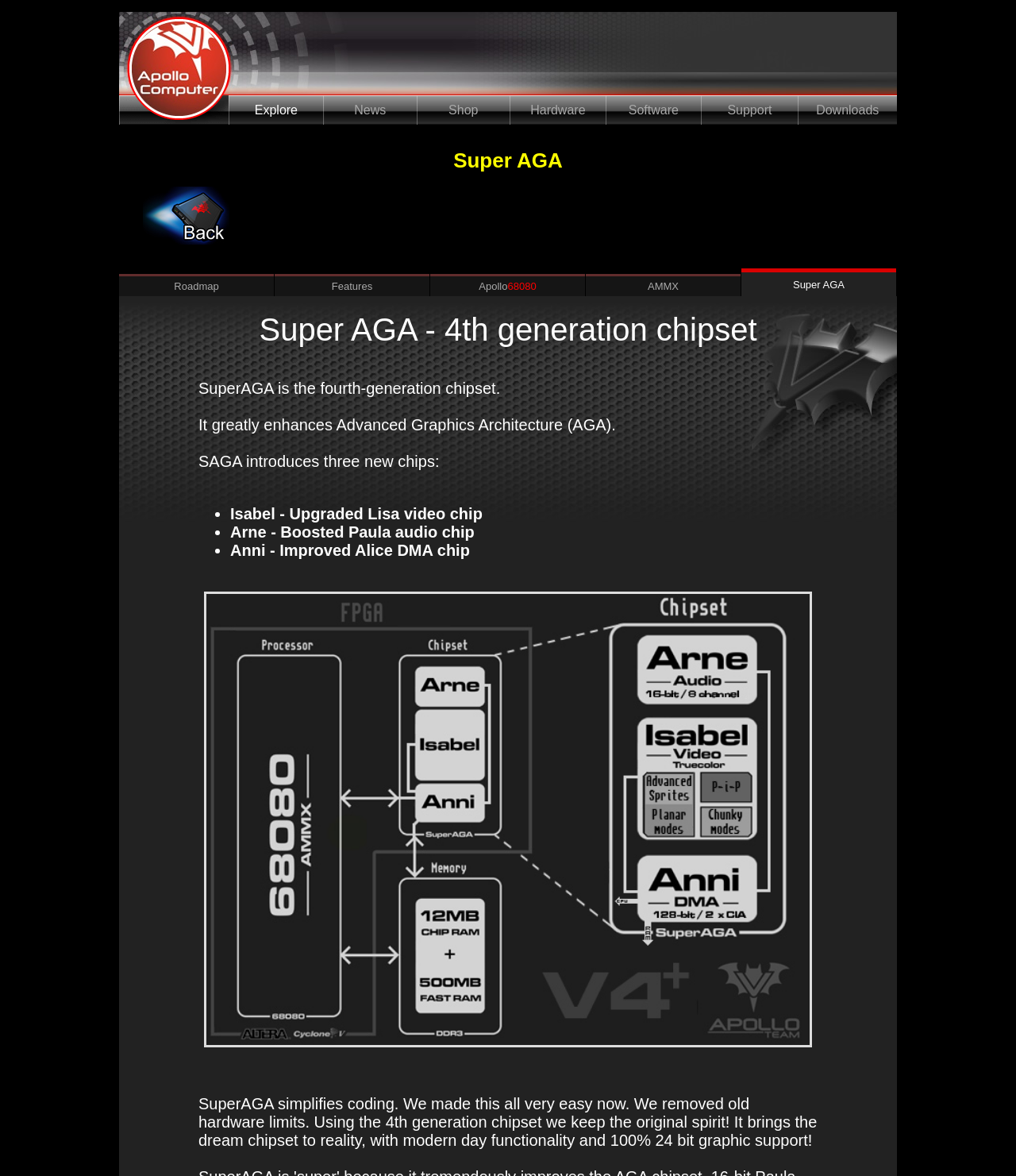Craft a detailed narrative of the webpage's structure and content.

The webpage is about reviving the Amiga with a clear roadmap, focusing on the Vampire project goals. At the top, there is a heading "Explore the next-generation Amiga-compatible technology" with a layout table below it. 

Below the heading, there is a welcome message "Welcome to Apollo" with an image, followed by a navigation menu with links to "Explore", "News", "Shop", "Hardware", "Software", "Support", and "Downloads". 

The main content of the webpage is divided into sections, with a heading "Super AGA" at the top. Below the heading, there are three tables with links to "Roadmap", "Features", and "Apollo68080" on the left, "AMMX" in the middle, and "Super AGA" on the right. 

Further down, there is a detailed description of Super AGA, which is the fourth-generation chipset that enhances Advanced Graphics Architecture (AGA). It introduces three new chips: Isabel, an upgraded Lisa video chip; Arne, a boosted Paula audio chip; and Anni, an improved Alice DMA chip.